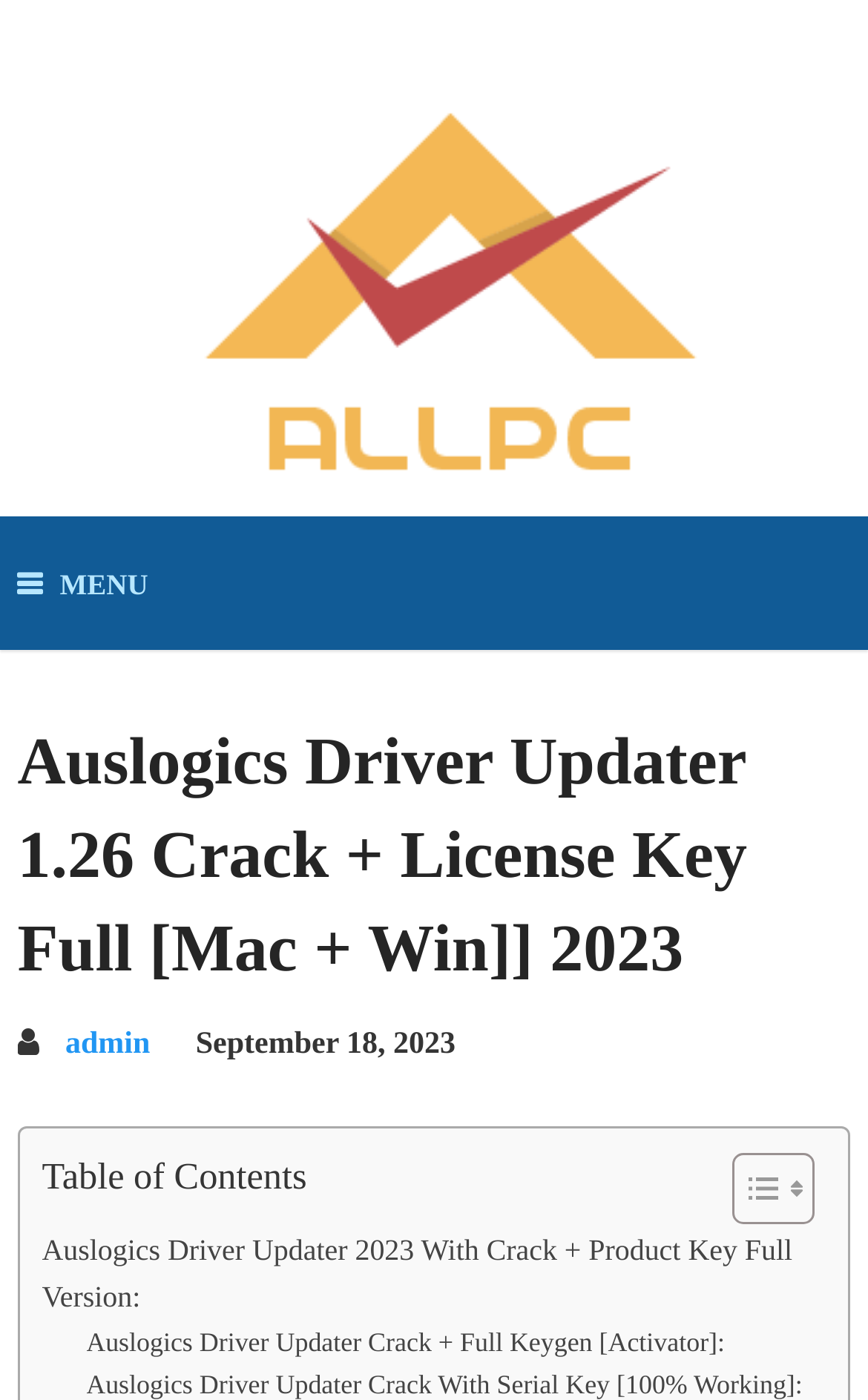What is the purpose of the software?
Please use the image to provide an in-depth answer to the question.

Although the webpage does not explicitly state the purpose of the software, the meta description 'Auslogics Driver Updater Crack Using Auslogics Driver Updater Crack Free Download is the best way to keep your gadgets and devices.' suggests that the software is used to keep gadgets and devices up to date.